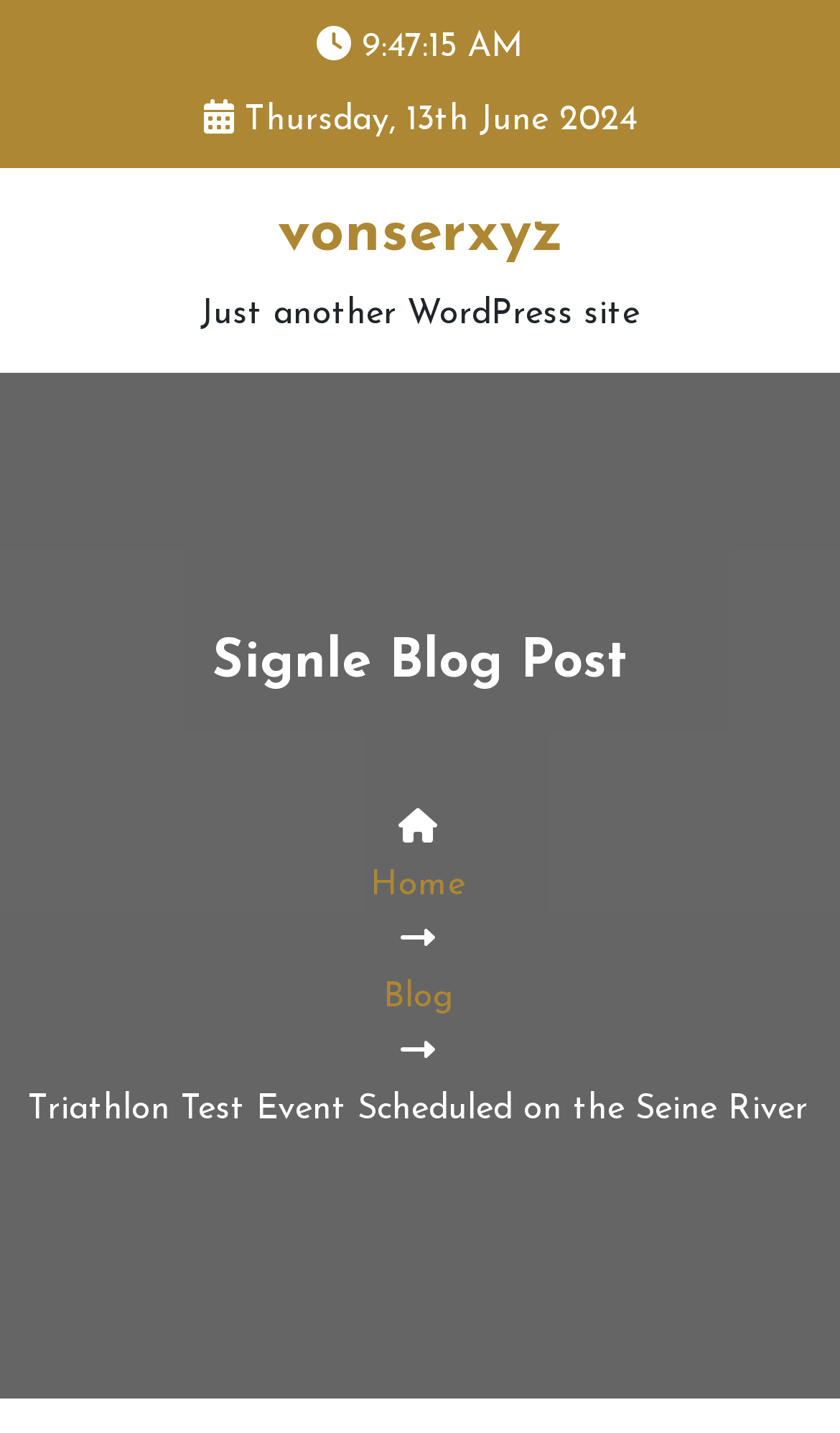Answer with a single word or phrase: 
What type of website is this?

WordPress site